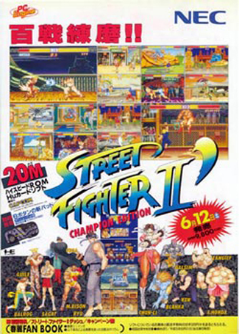Who released the game?
Can you give a detailed and elaborate answer to the question?

The caption states that the poster is for the game 'Street Fighter II: Champion Edition' released by NEC, which implies that NEC is the publisher or releaser of the game.